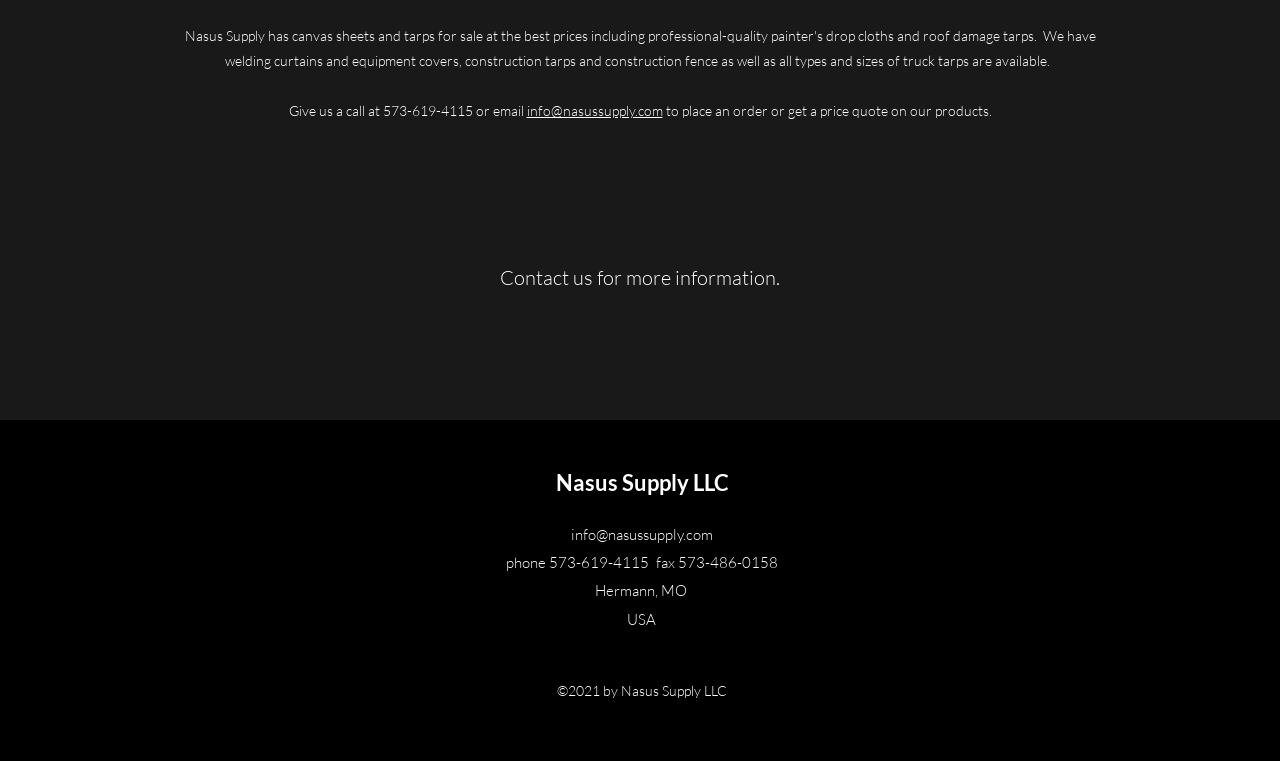Predict the bounding box of the UI element based on this description: "info@nasussupply.com".

[0.446, 0.69, 0.557, 0.715]